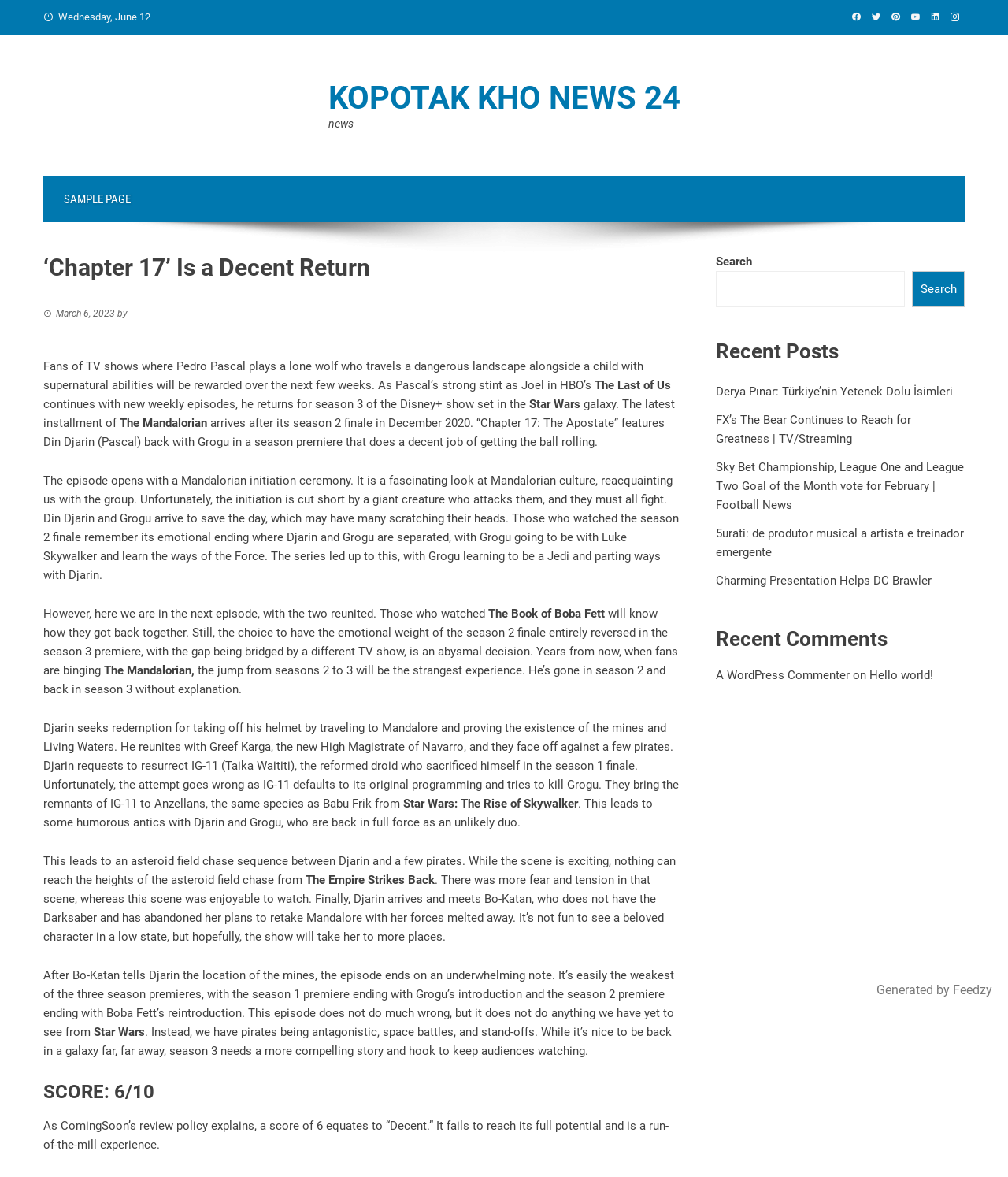What is the rating of the episode? Analyze the screenshot and reply with just one word or a short phrase.

6/10